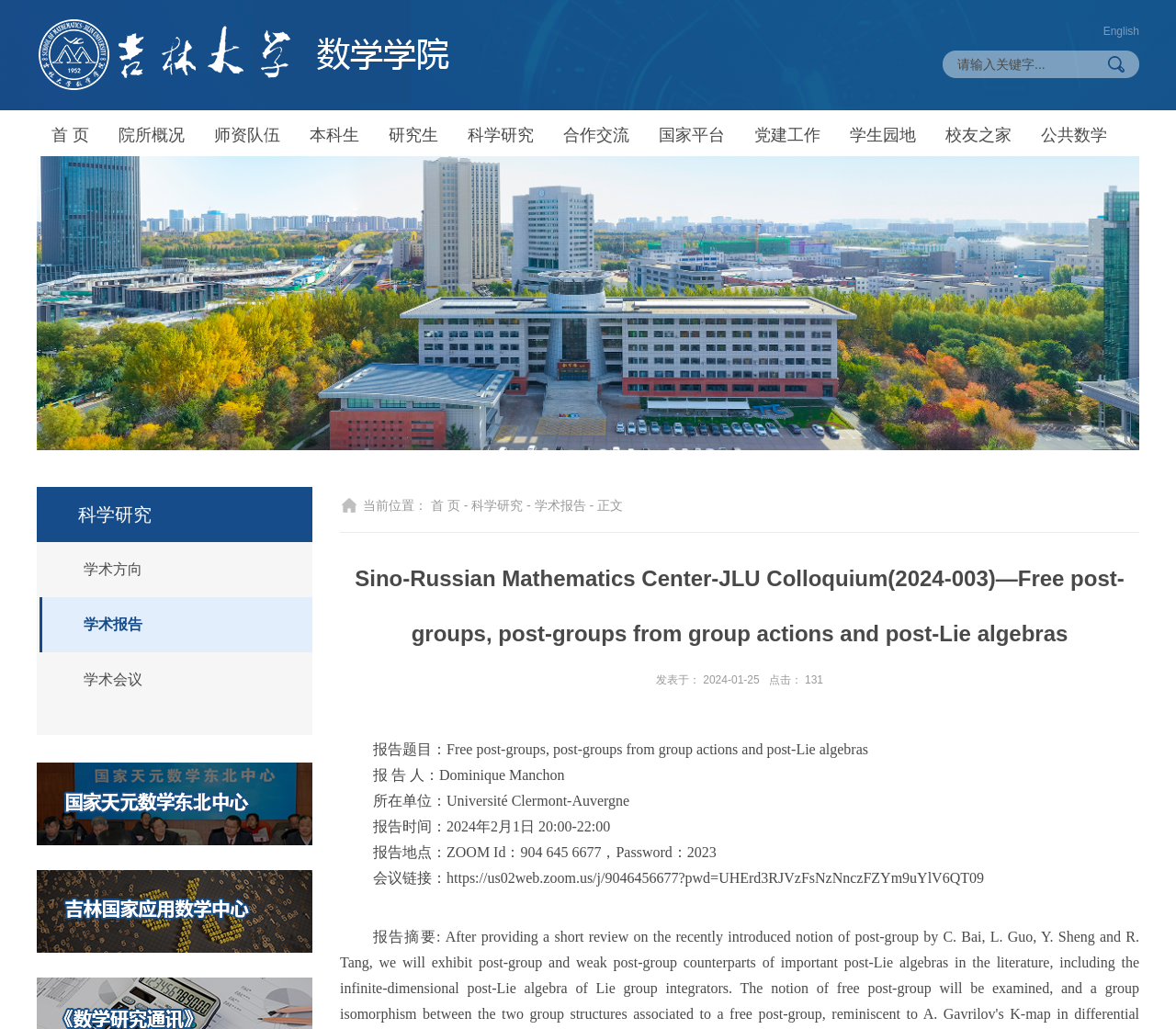Please provide a comprehensive response to the question below by analyzing the image: 
What is the purpose of the '请输入关键字...' textbox?

I determined the purpose of the textbox by looking at its label, which says '请输入关键字...'. This label suggests that the textbox is intended for users to input keywords for searching.